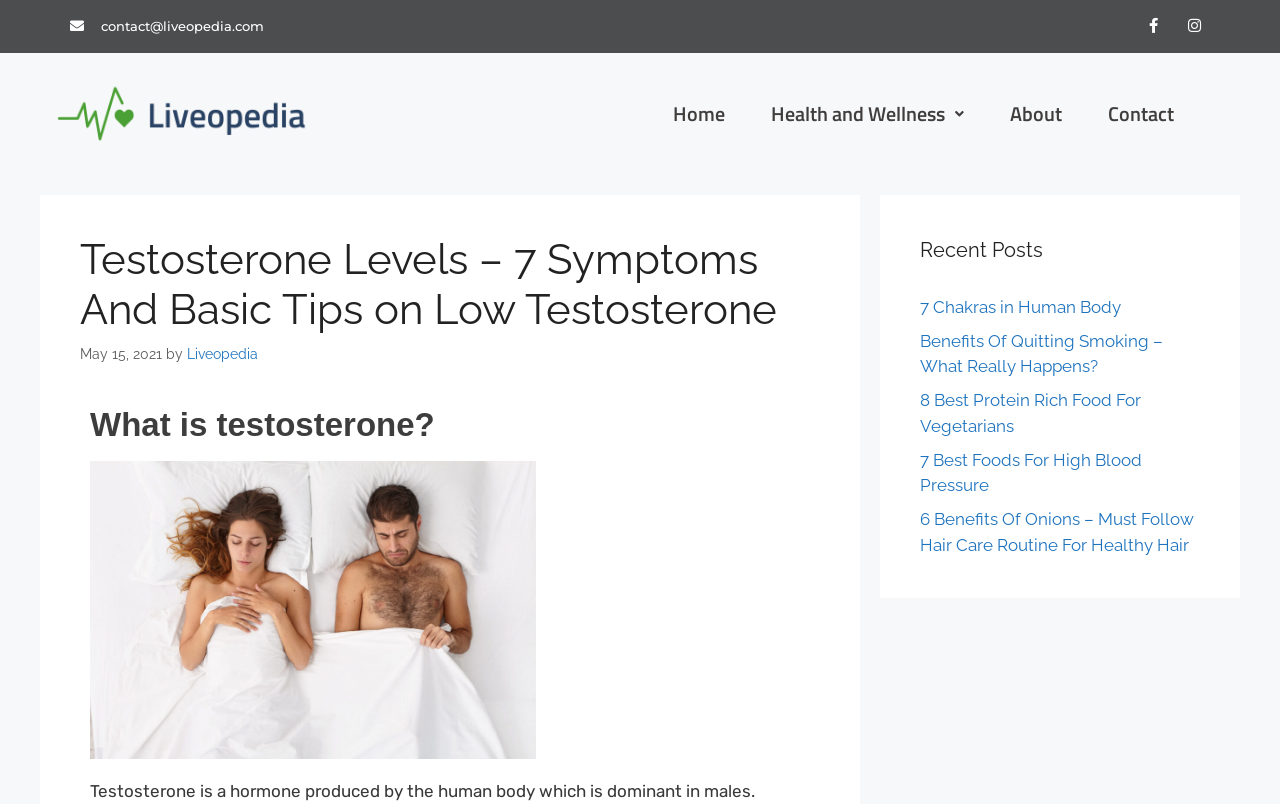Give a one-word or one-phrase response to the question: 
What is the topic of the main article?

Testosterone levels